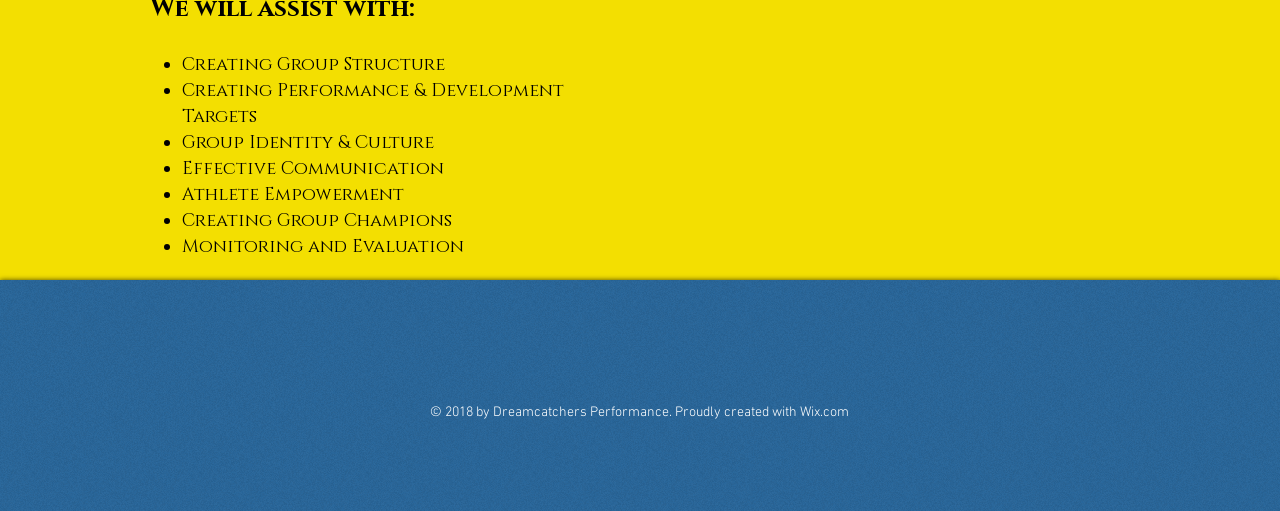How many list items are present on the webpage?
Respond to the question with a single word or phrase according to the image.

7